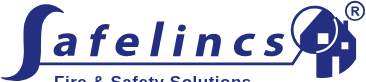Use one word or a short phrase to answer the question provided: 
What is written beneath the company's name?

Fire & Safety Solutions